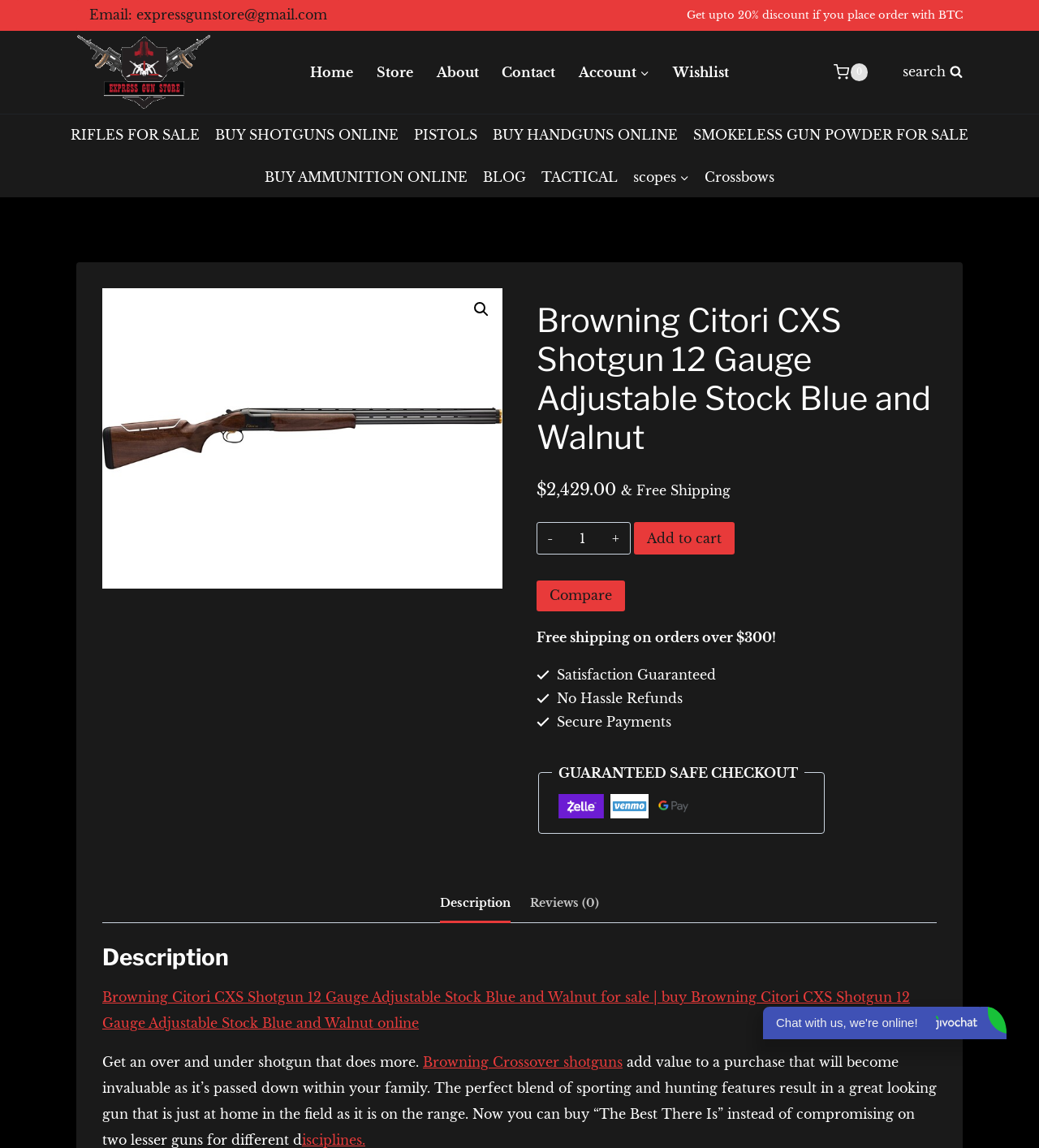Please provide a one-word or phrase answer to the question: 
What is the benefit of placing an order with BTC?

20% discount